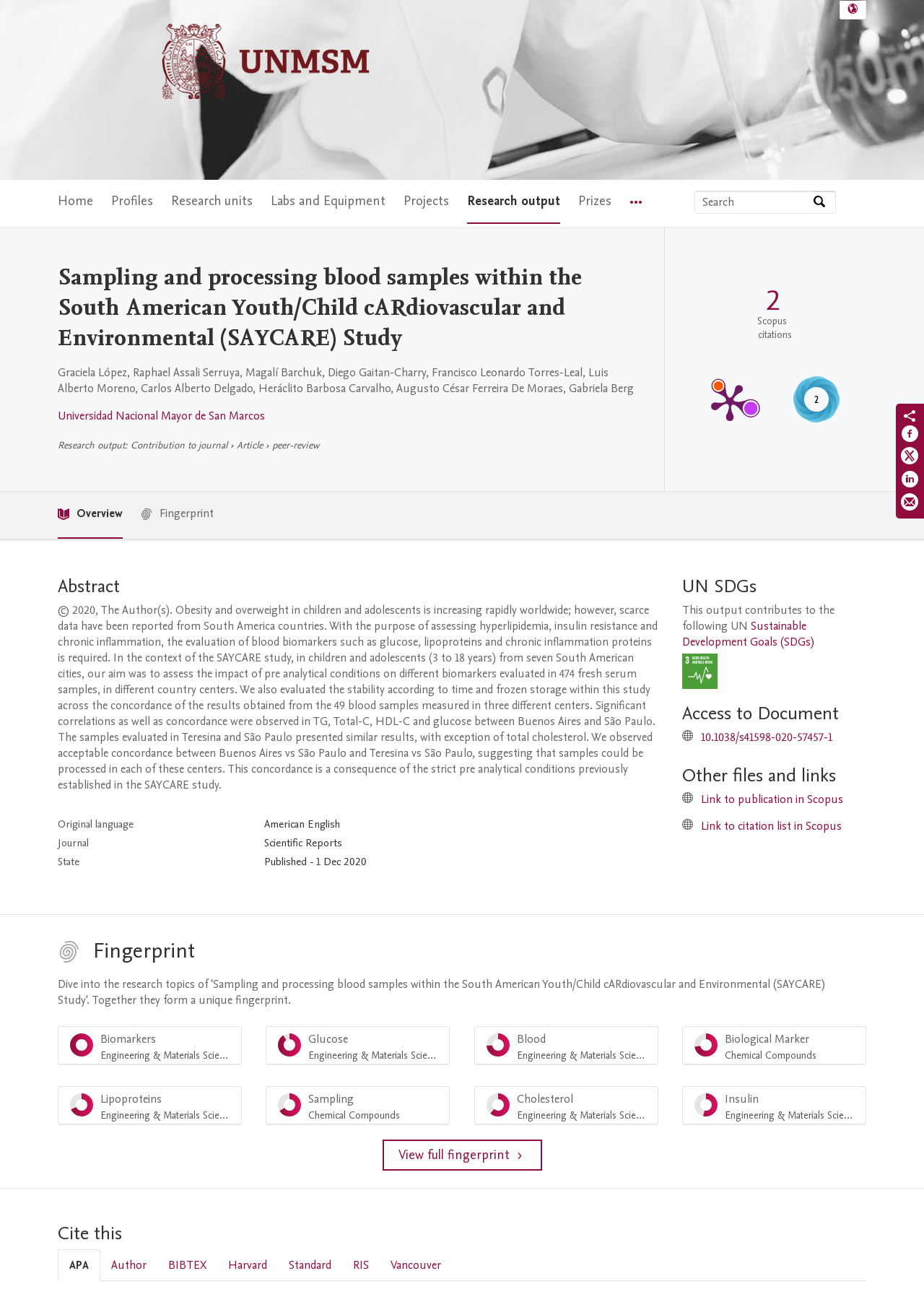Identify the coordinates of the bounding box for the element that must be clicked to accomplish the instruction: "Go to Universidad Nacional Mayor de San Marcos Home".

[0.062, 0.011, 0.406, 0.128]